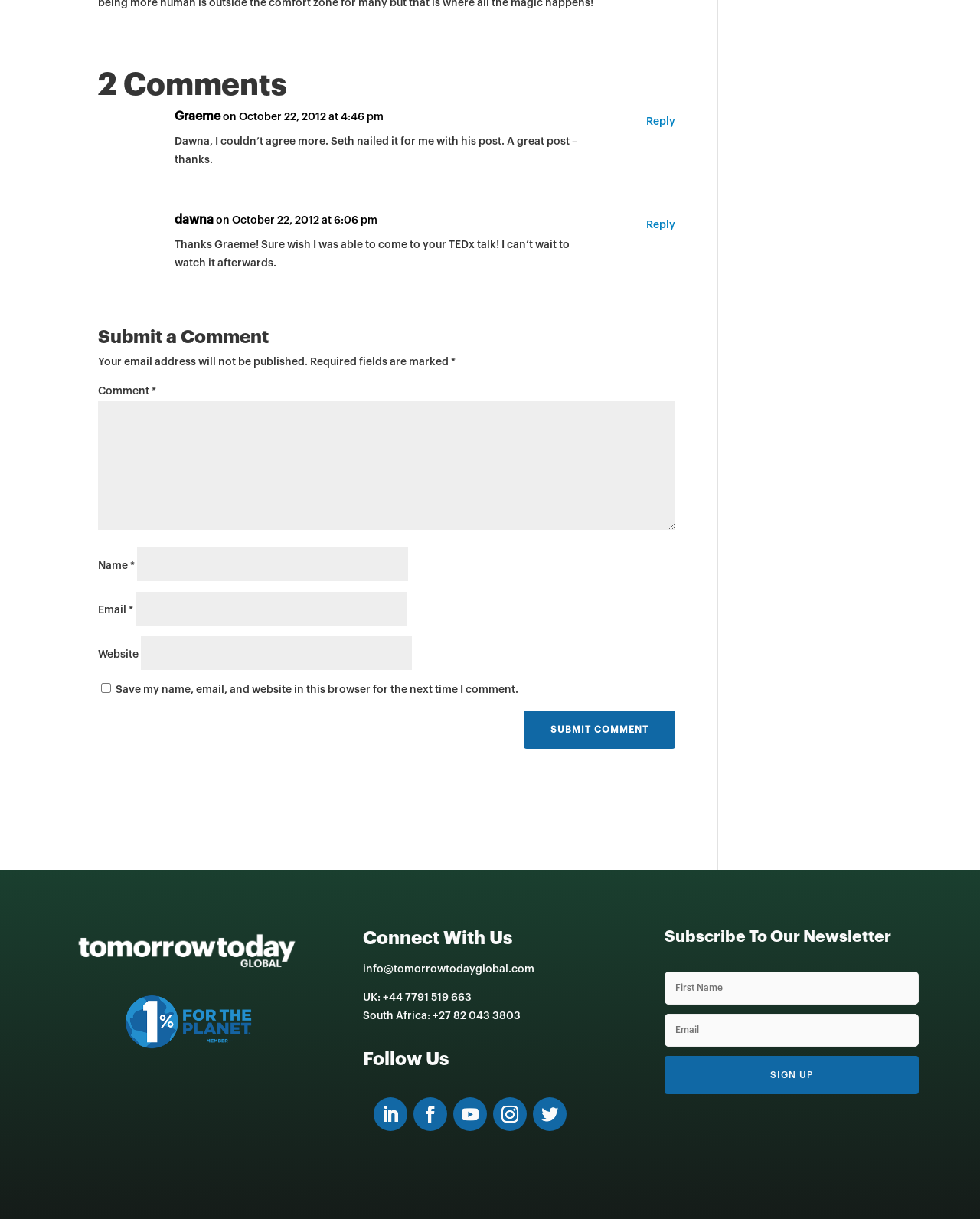Given the description "parent_node: Comment * name="d403401321"", provide the bounding box coordinates of the corresponding UI element.

[0.1, 0.329, 0.689, 0.435]